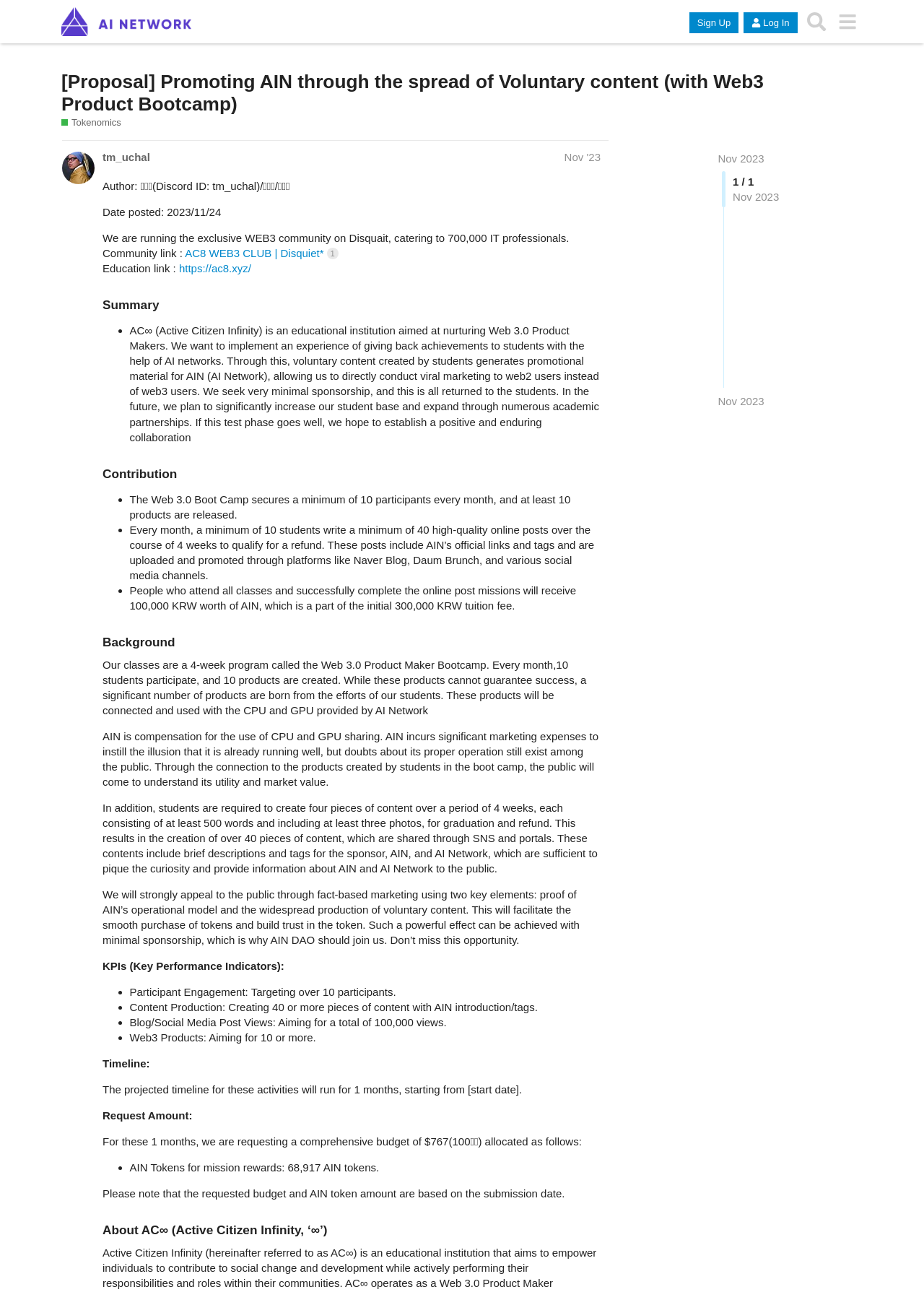By analyzing the image, answer the following question with a detailed response: How many participants are targeted for the Web 3.0 Boot Camp?

The target number of participants for the Web 3.0 Boot Camp is mentioned in the text as 'Participant Engagement: Targeting over 10 participants.'